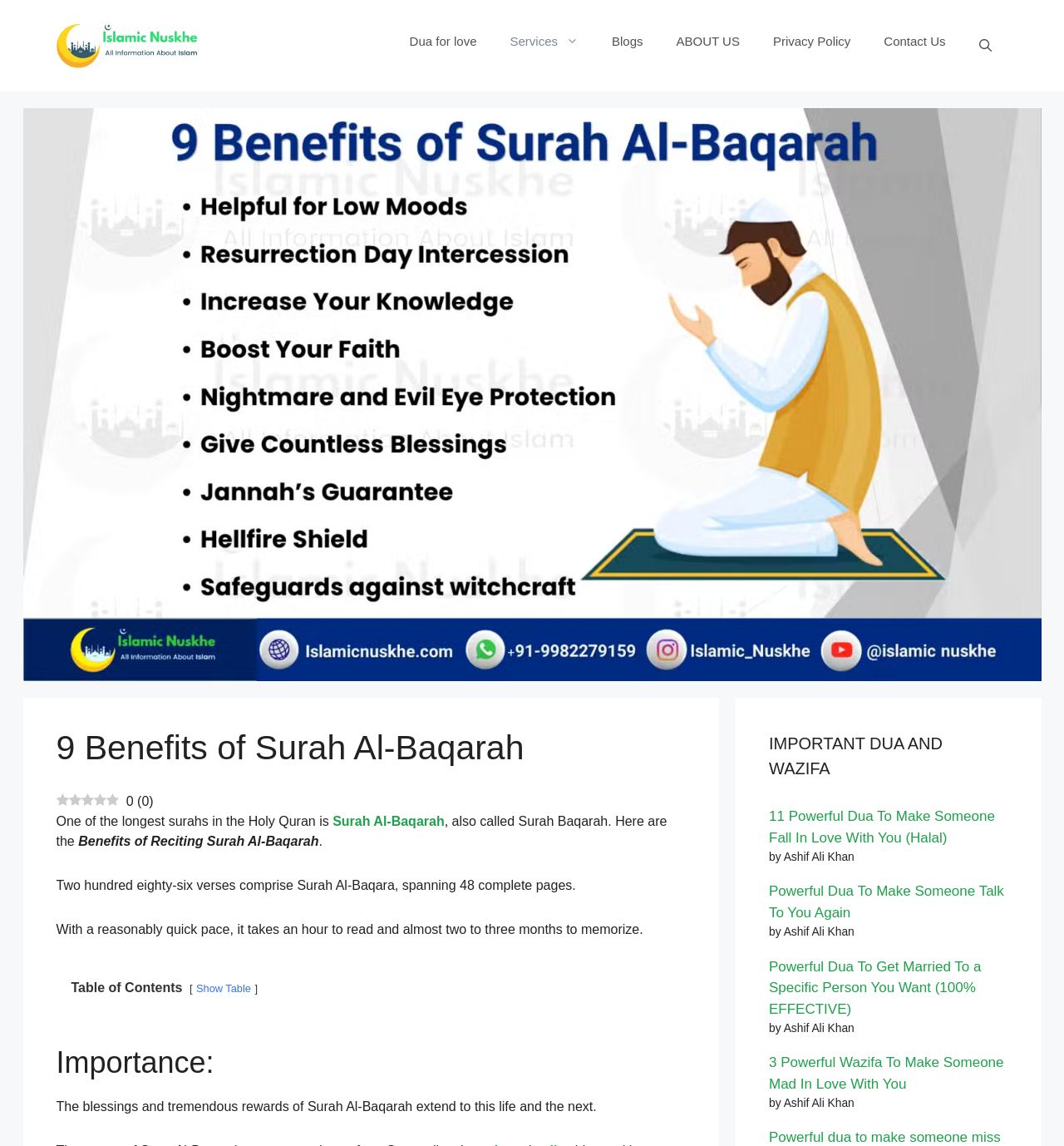Please locate the bounding box coordinates of the element that should be clicked to achieve the given instruction: "Click the '11 Powerful Dua To Make Someone Fall In Love With You (Halal)' link".

[0.723, 0.705, 0.935, 0.738]